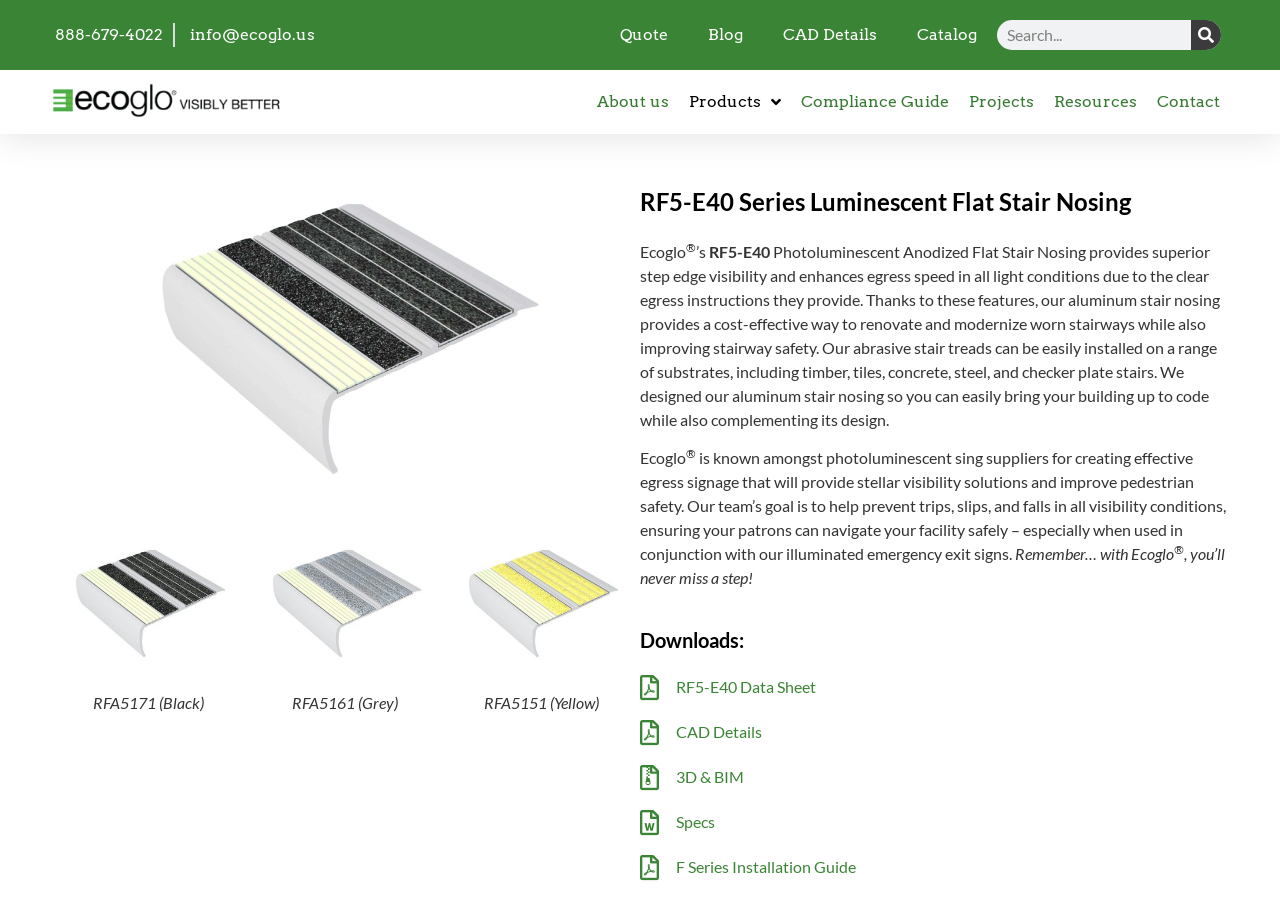Find the bounding box of the UI element described as: "Specs". The bounding box coordinates should be given as four float values between 0 and 1, i.e., [left, top, right, bottom].

[0.5, 0.903, 0.961, 0.931]